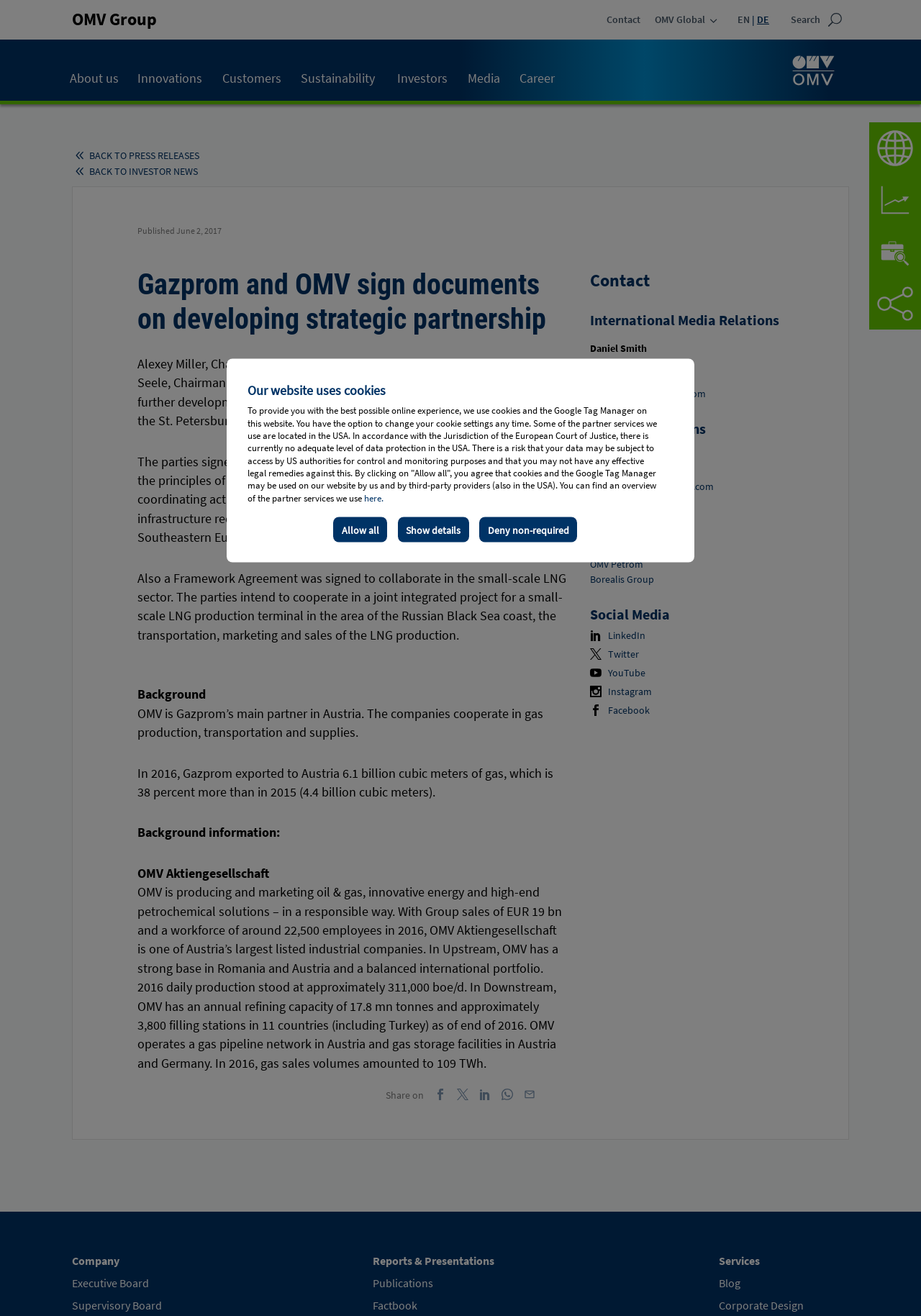Identify the bounding box coordinates of the section to be clicked to complete the task described by the following instruction: "Contact". The coordinates should be four float numbers between 0 and 1, formatted as [left, top, right, bottom].

[0.659, 0.01, 0.695, 0.02]